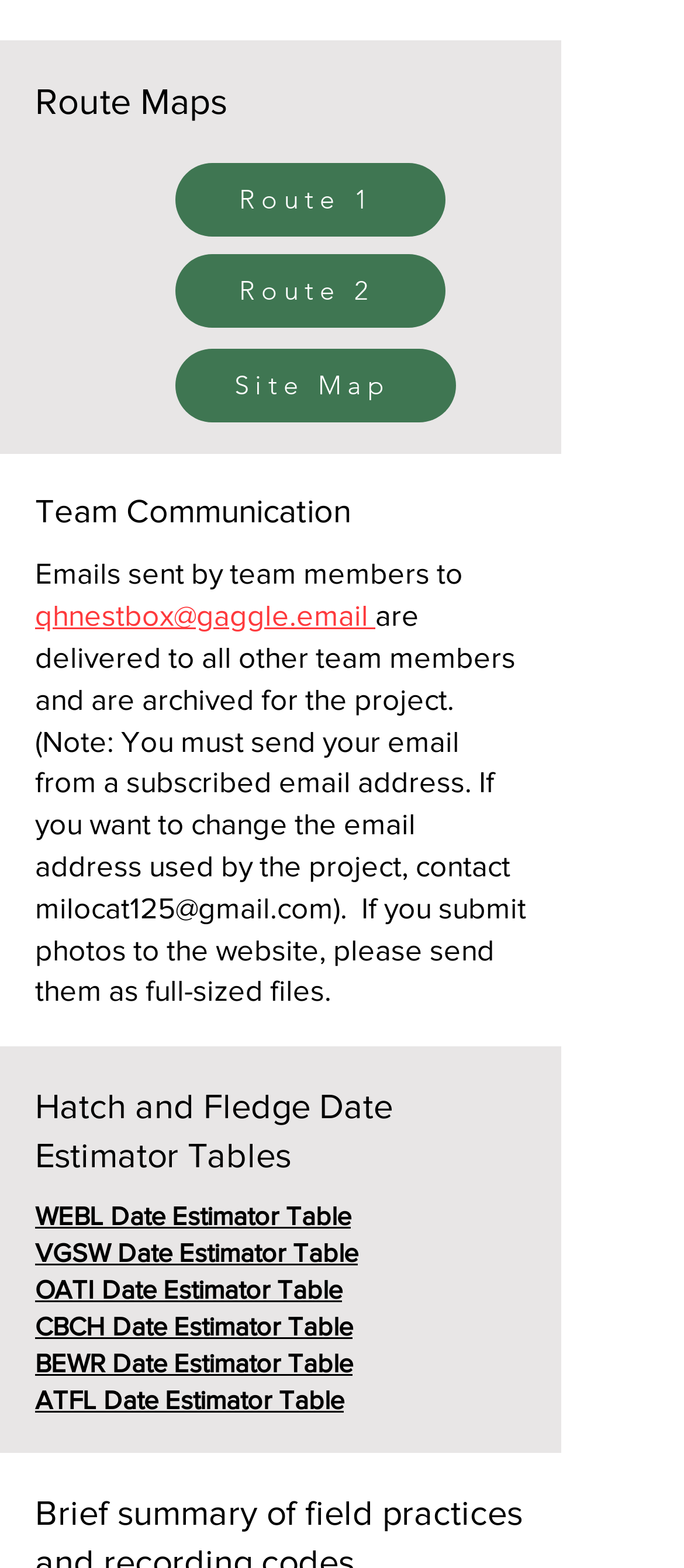What is the topic of the 'Route Maps' section?
Answer briefly with a single word or phrase based on the image.

Route information